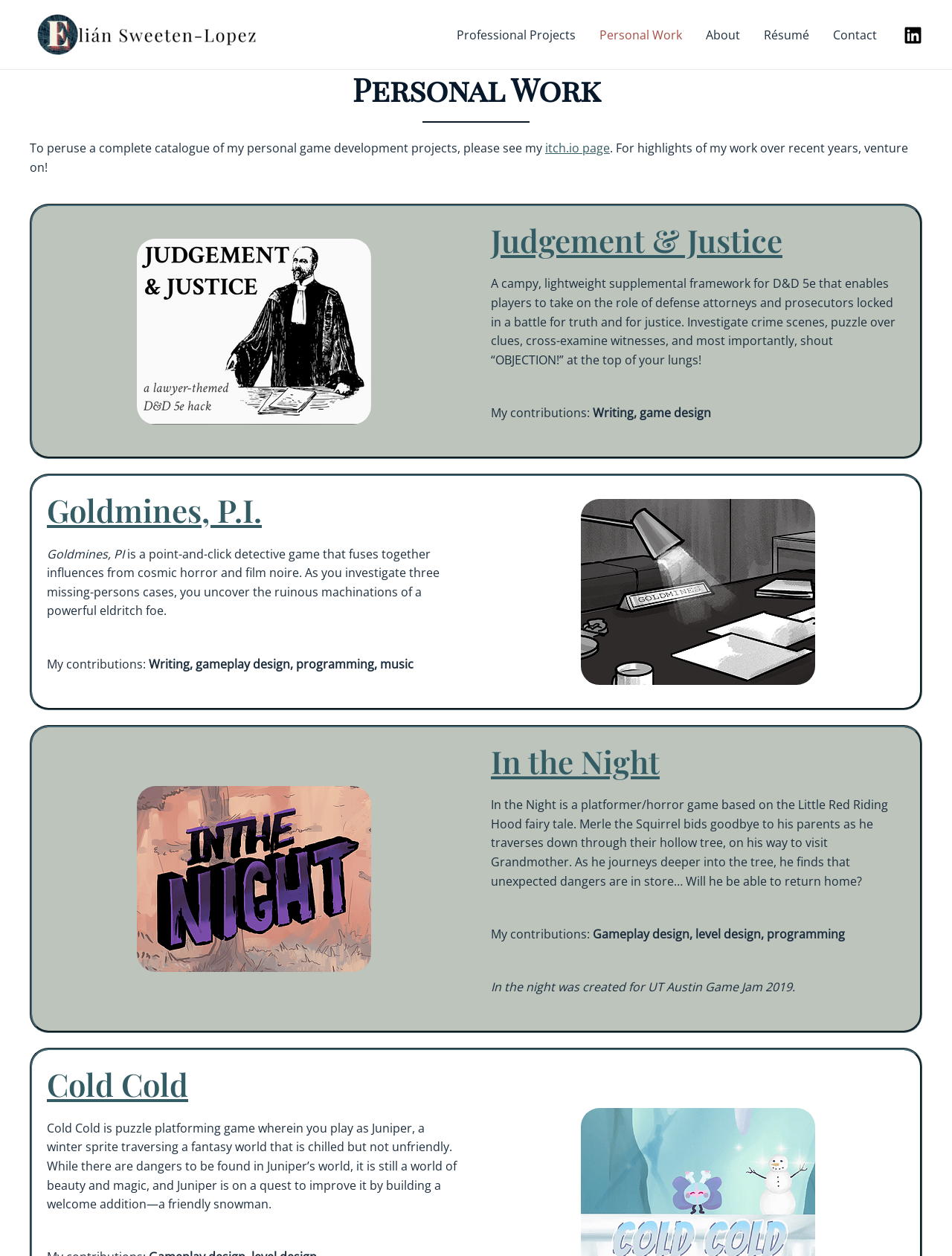Provide the bounding box coordinates of the HTML element described by the text: "Judgement & Justice".

[0.516, 0.175, 0.822, 0.208]